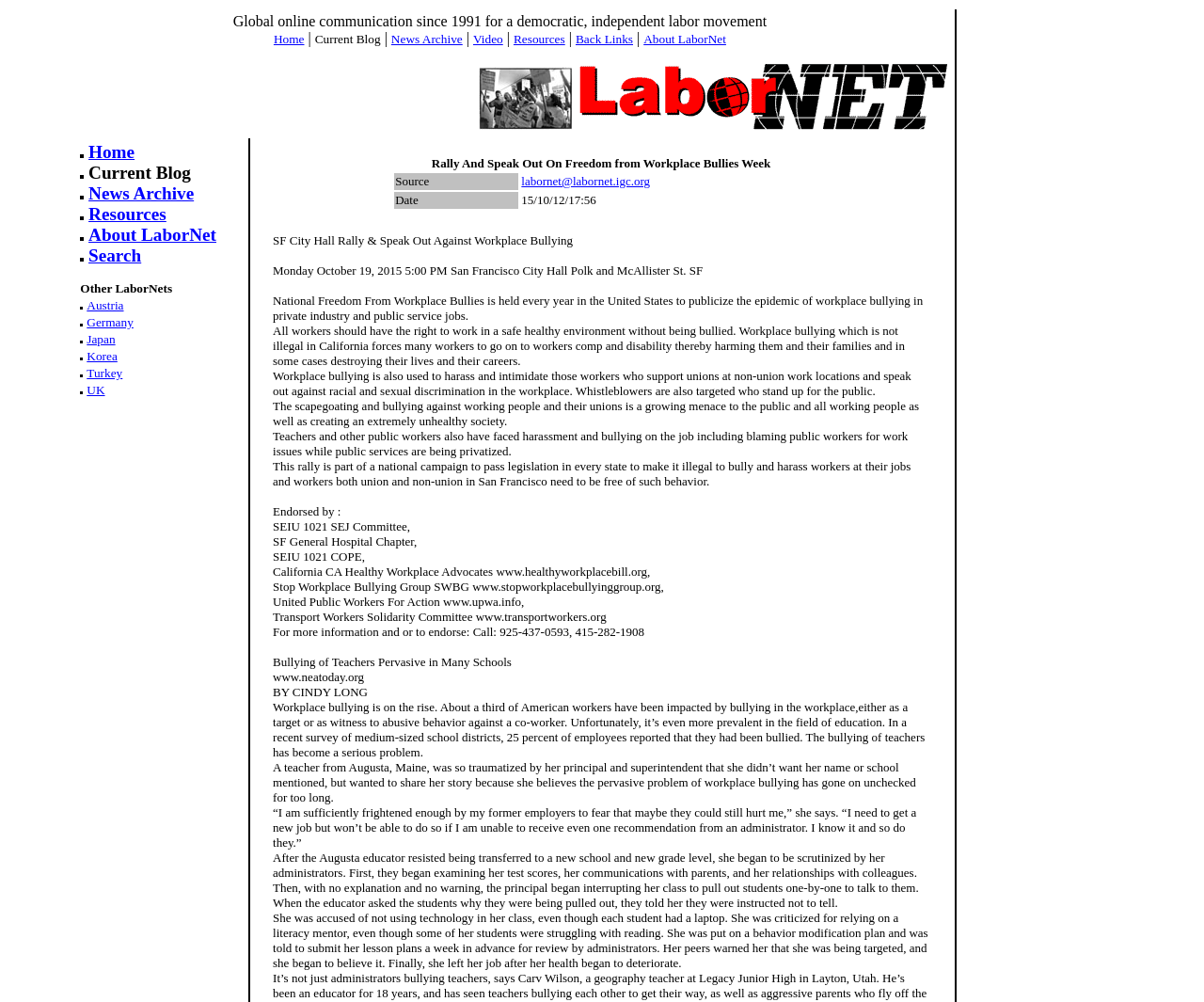How many images are on this webpage?
Based on the screenshot, provide a one-word or short-phrase response.

6